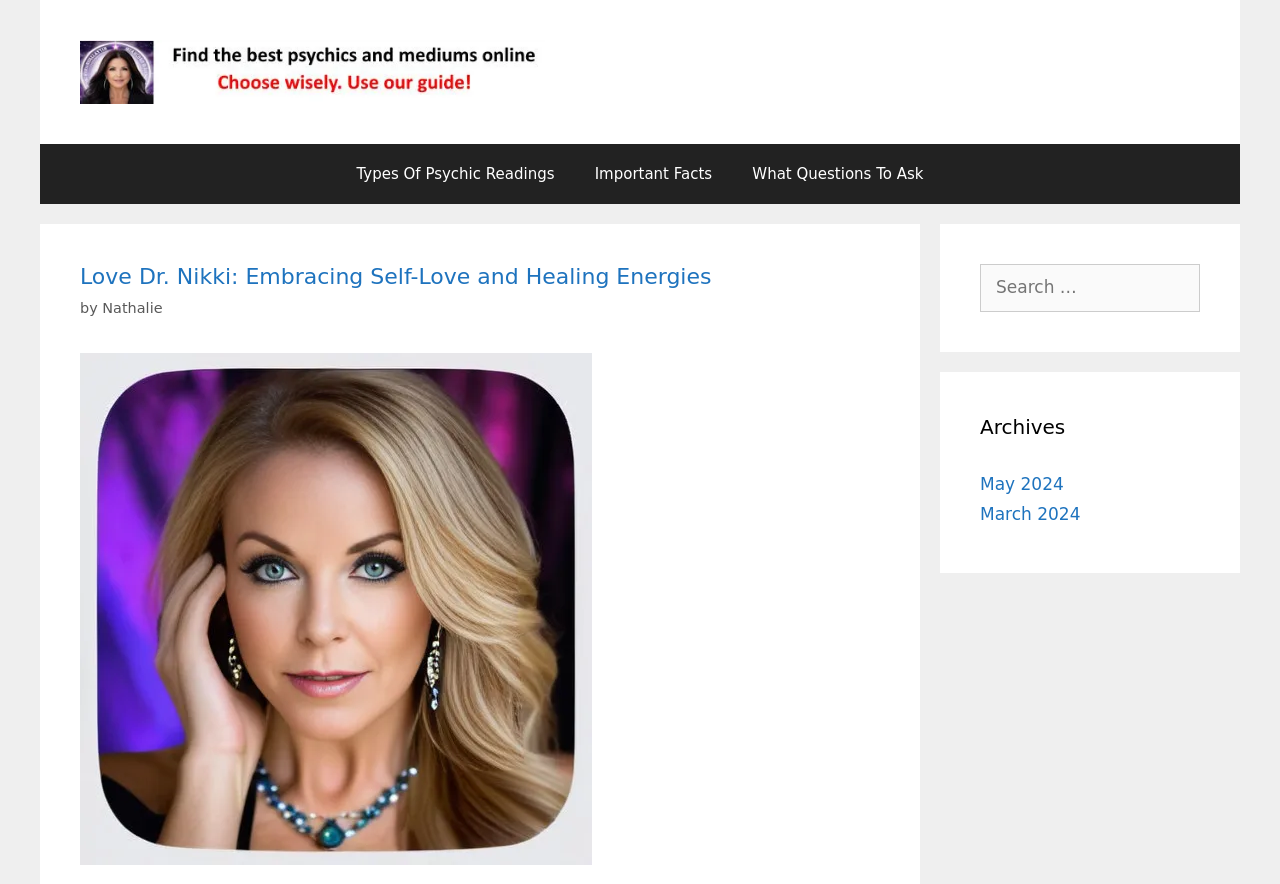Answer this question in one word or a short phrase: What is the purpose of the search box?

Search for psychics